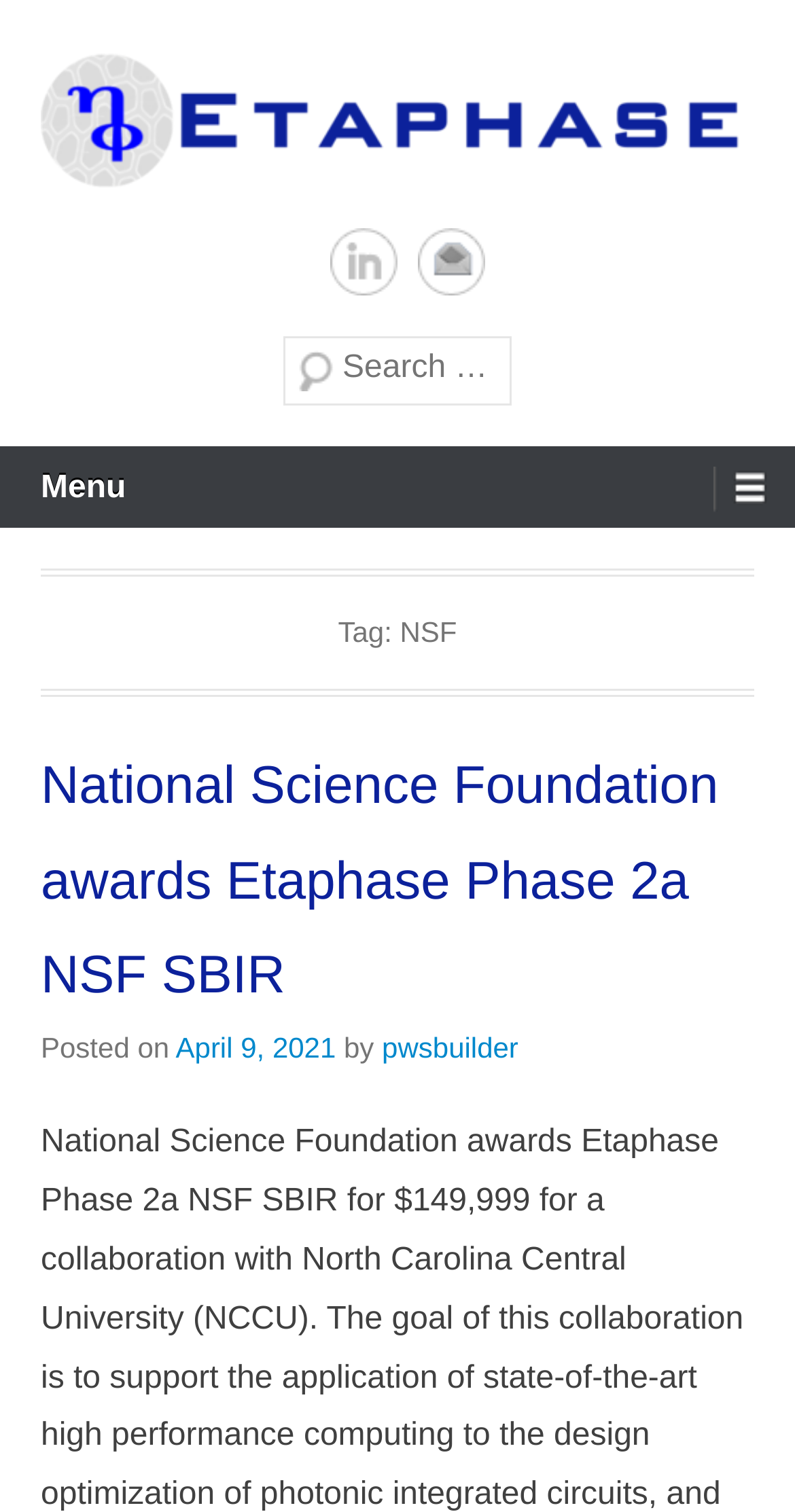What is the title of the article?
Refer to the image and provide a one-word or short phrase answer.

National Science Foundation awards Etaphase Phase 2a NSF SBIR